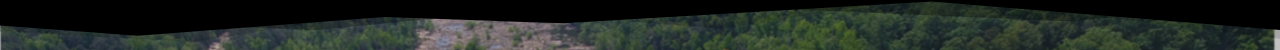Describe the image with as much detail as possible.

The image captures a scenic view of the Catawba River in South Carolina, showcasing the natural beauty that surrounds the newly developed whitewater park. Lush green trees frame the riverbank, highlighting the vibrant ecosystem in the area. The rugged terrain in the background adds a dramatic touch, suggesting rich opportunities for paddling and outdoor adventure. This picturesque setting embodies the spirit of recreation and connection with nature, inviting enthusiasts to enjoy the dynamic water activities the park offers. The image serves as a visual representation of the project's aim to revitalize the river and enhance the experience for paddlers and nature lovers alike.